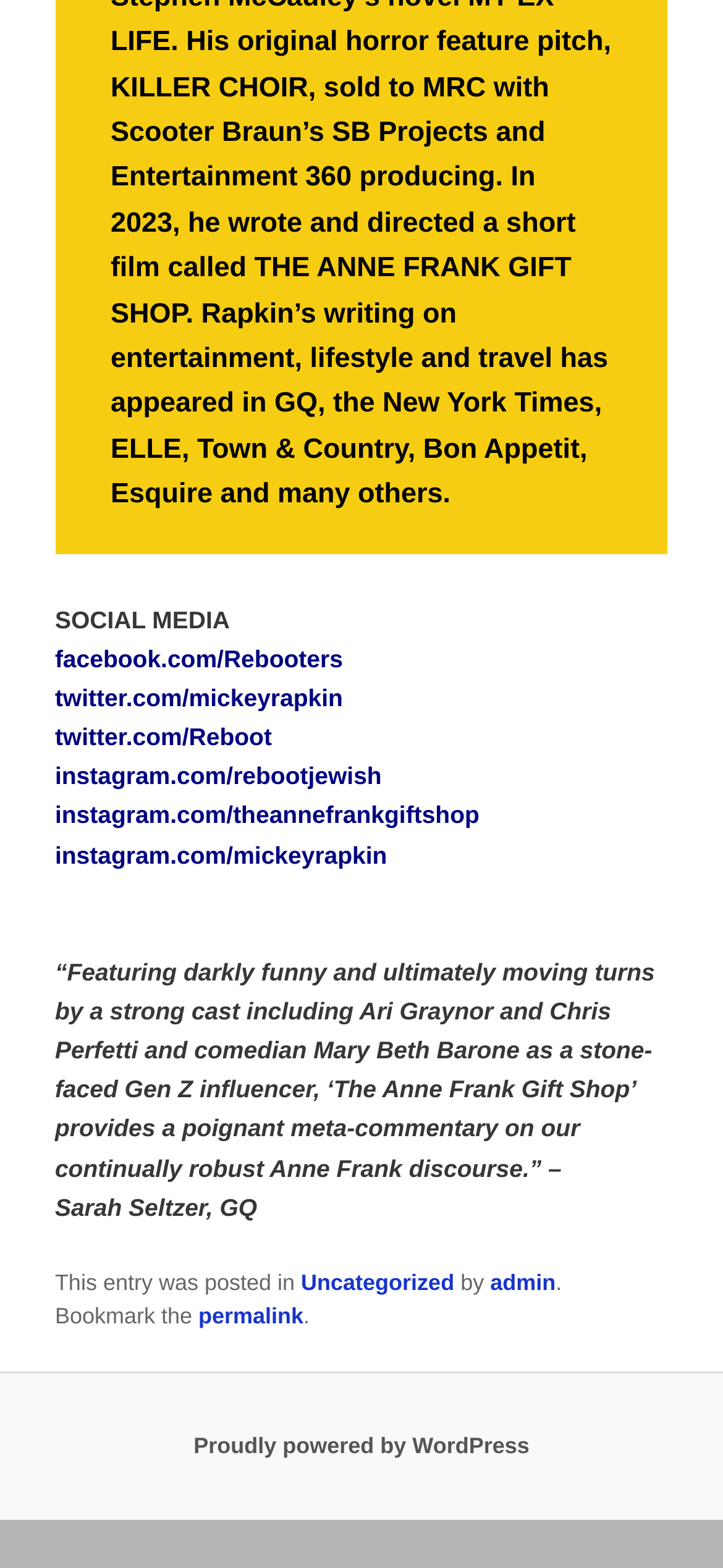Utilize the details in the image to give a detailed response to the question: What is the name of the author of the latest article?

I looked at the footer section of the webpage and found the text 'This entry was posted in ... by admin'. This suggests that the author of the latest article is 'admin'.